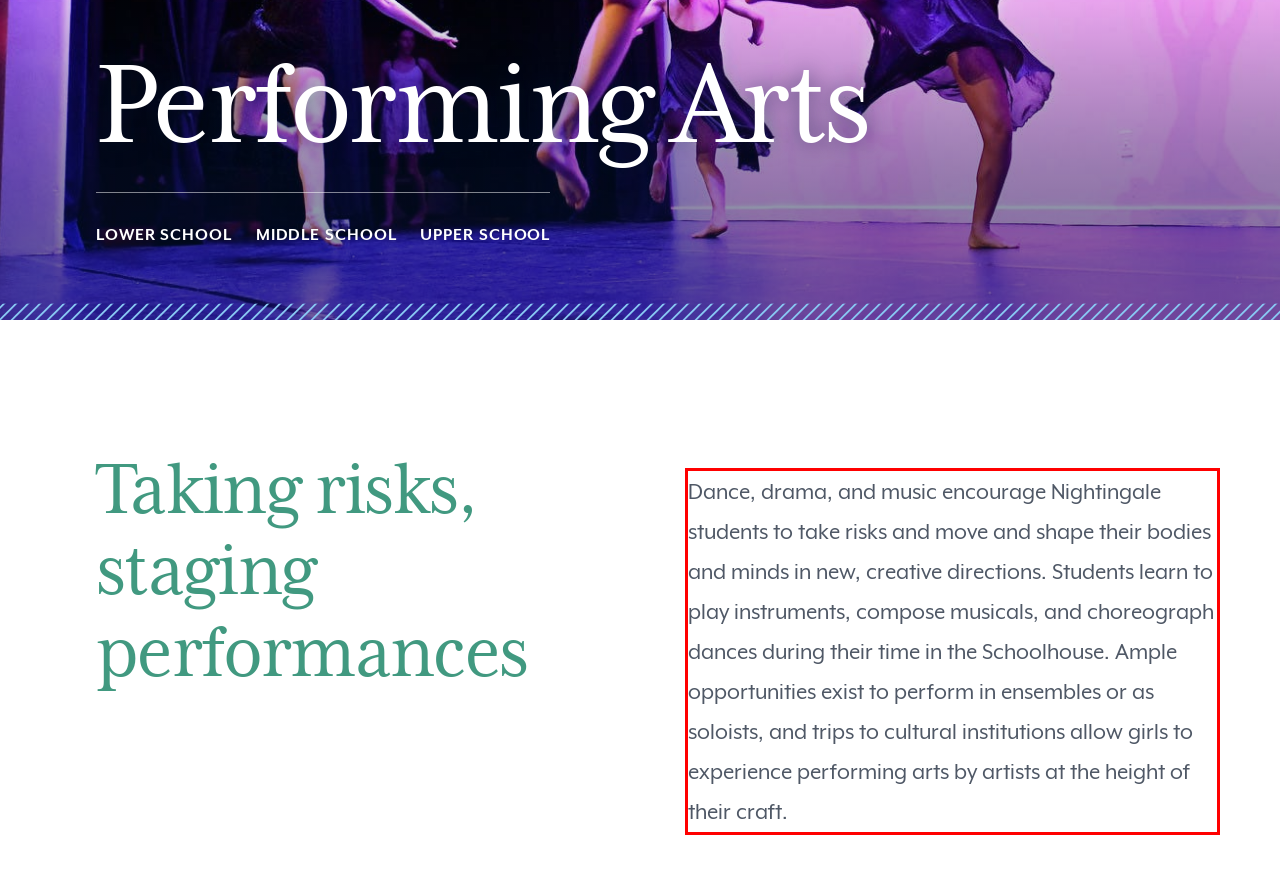Examine the screenshot of the webpage, locate the red bounding box, and perform OCR to extract the text contained within it.

Dance, drama, and music encourage Nightingale students to take risks and move and shape their bodies and minds in new, creative directions. Students learn to play instruments, compose musicals, and choreograph dances during their time in the Schoolhouse. Ample opportunities exist to perform in ensembles or as soloists, and trips to cultural institutions allow girls to experience performing arts by artists at the height of their craft.